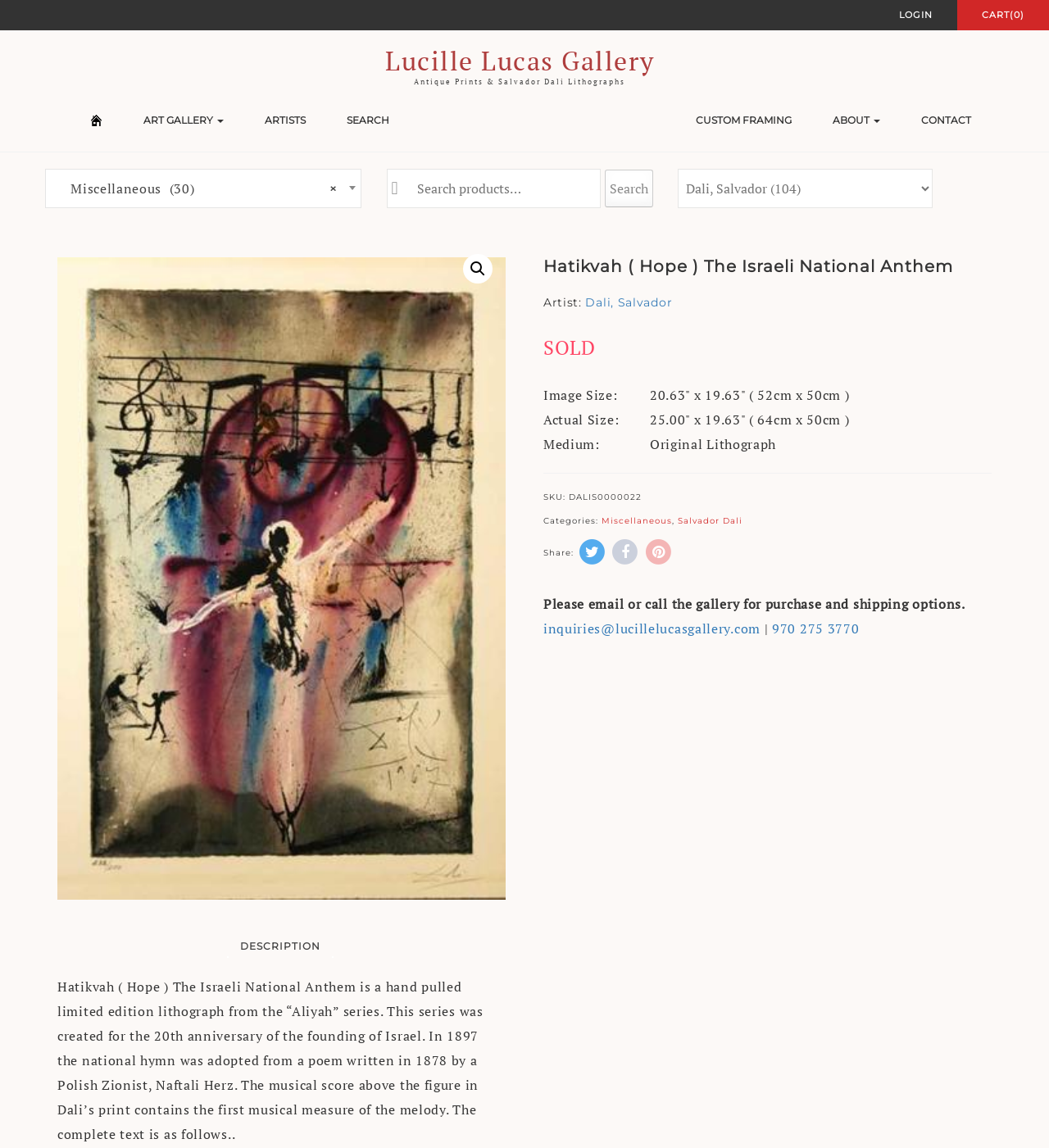Predict the bounding box for the UI component with the following description: "Lucille Lucas Gallery".

[0.367, 0.038, 0.624, 0.068]